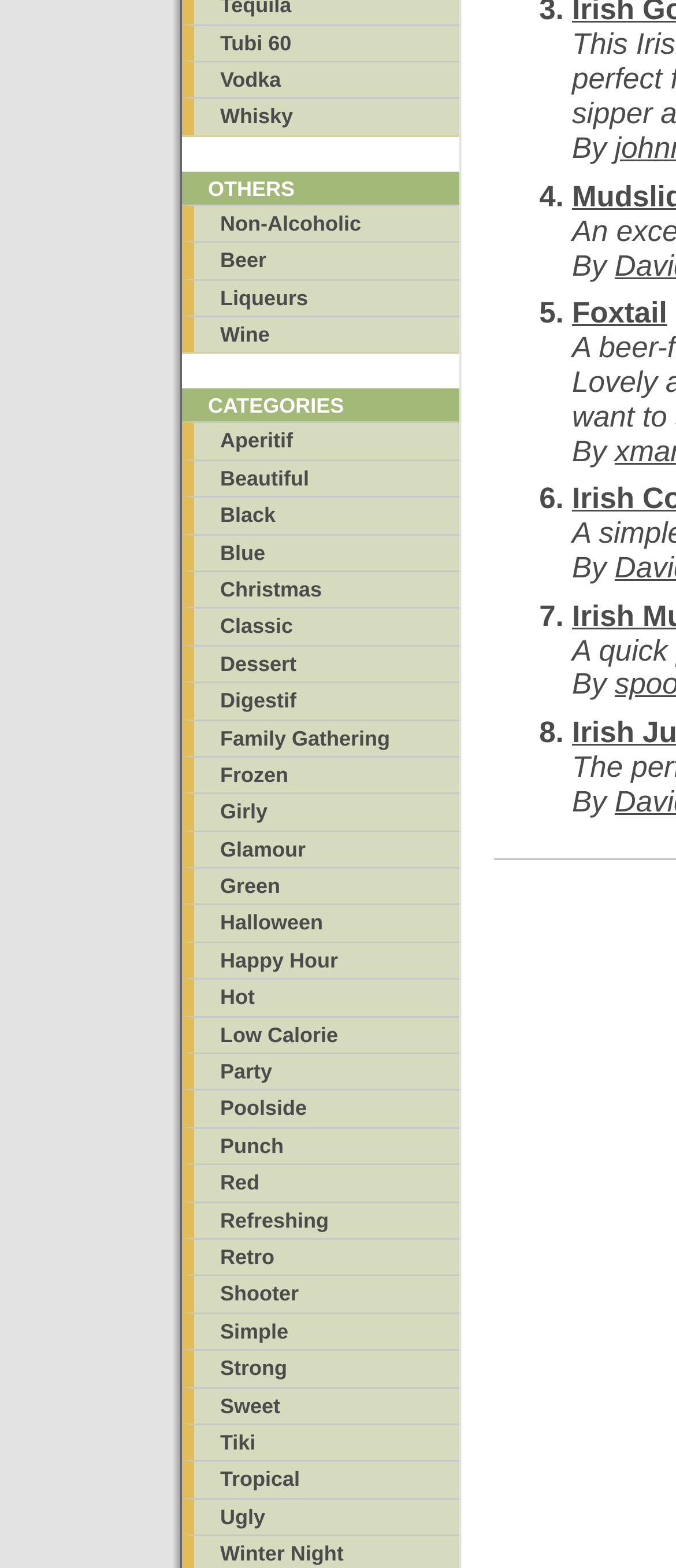What is the text next to the ListMarker '4.'?
Using the image as a reference, answer with just one word or a short phrase.

By